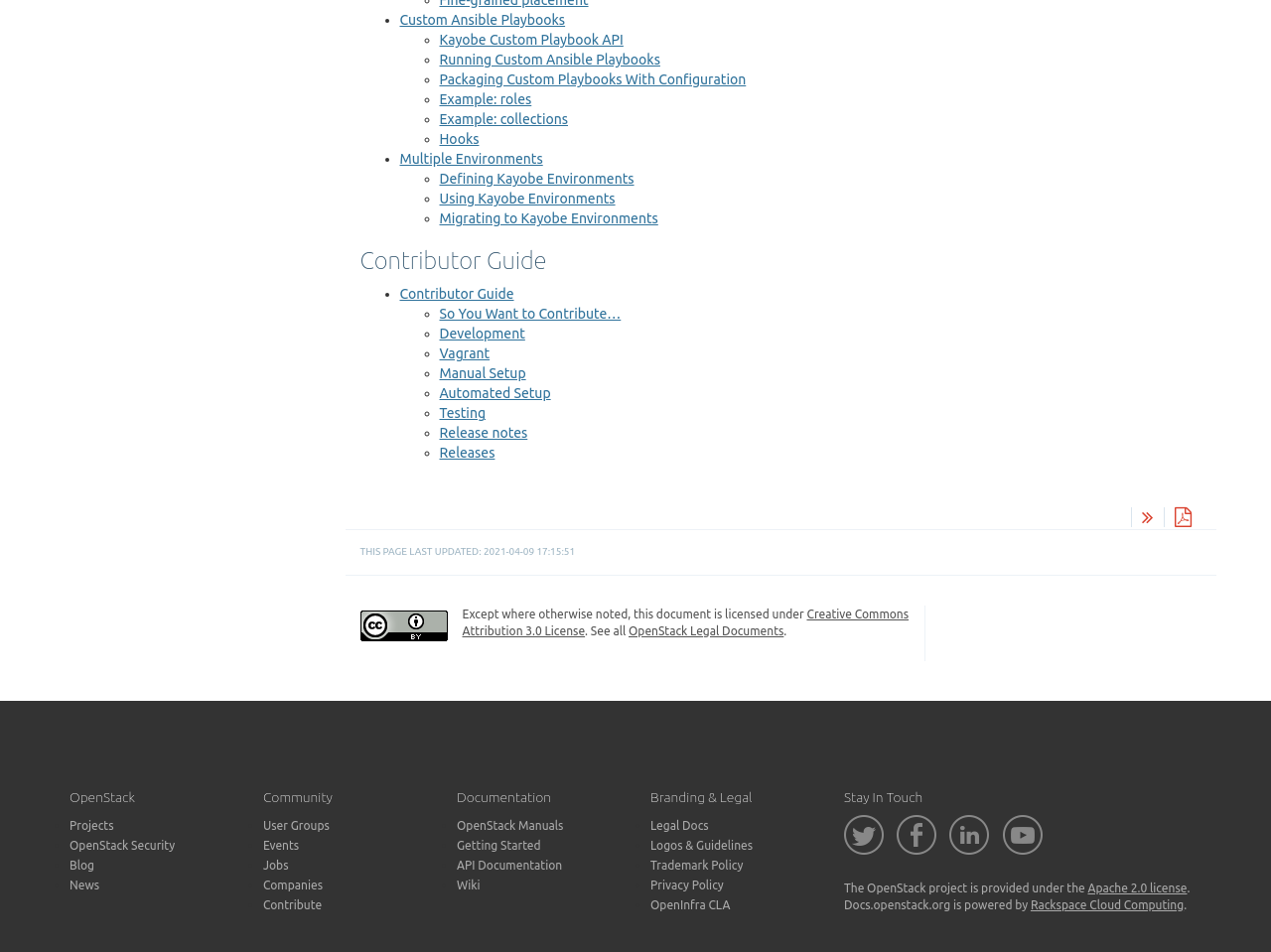Please answer the following question using a single word or phrase: 
What is the first link under the 'Documentation' heading?

OpenStack Manuals